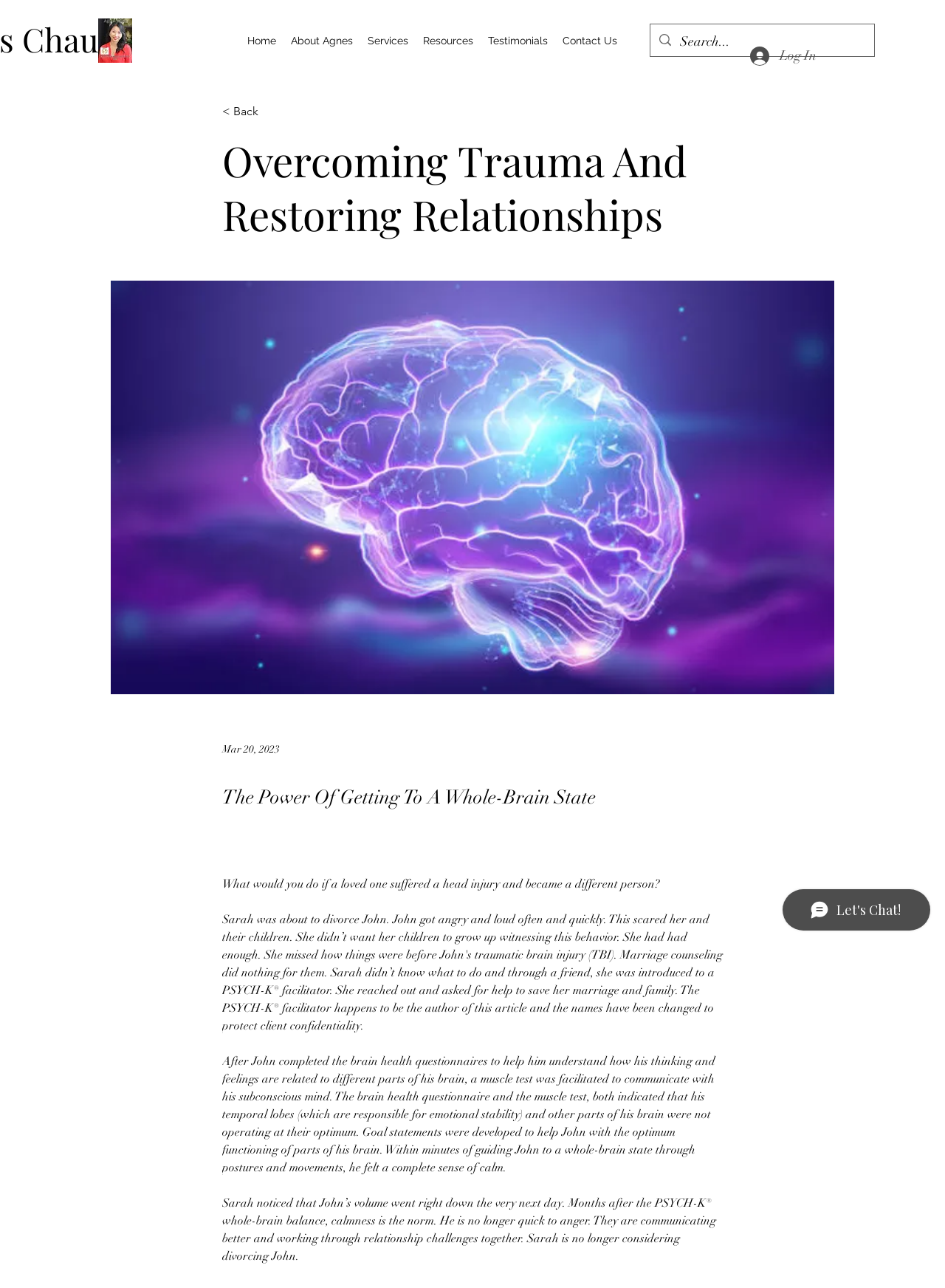Determine the bounding box coordinates of the section I need to click to execute the following instruction: "Contact Us". Provide the coordinates as four float numbers between 0 and 1, i.e., [left, top, right, bottom].

[0.588, 0.023, 0.661, 0.04]